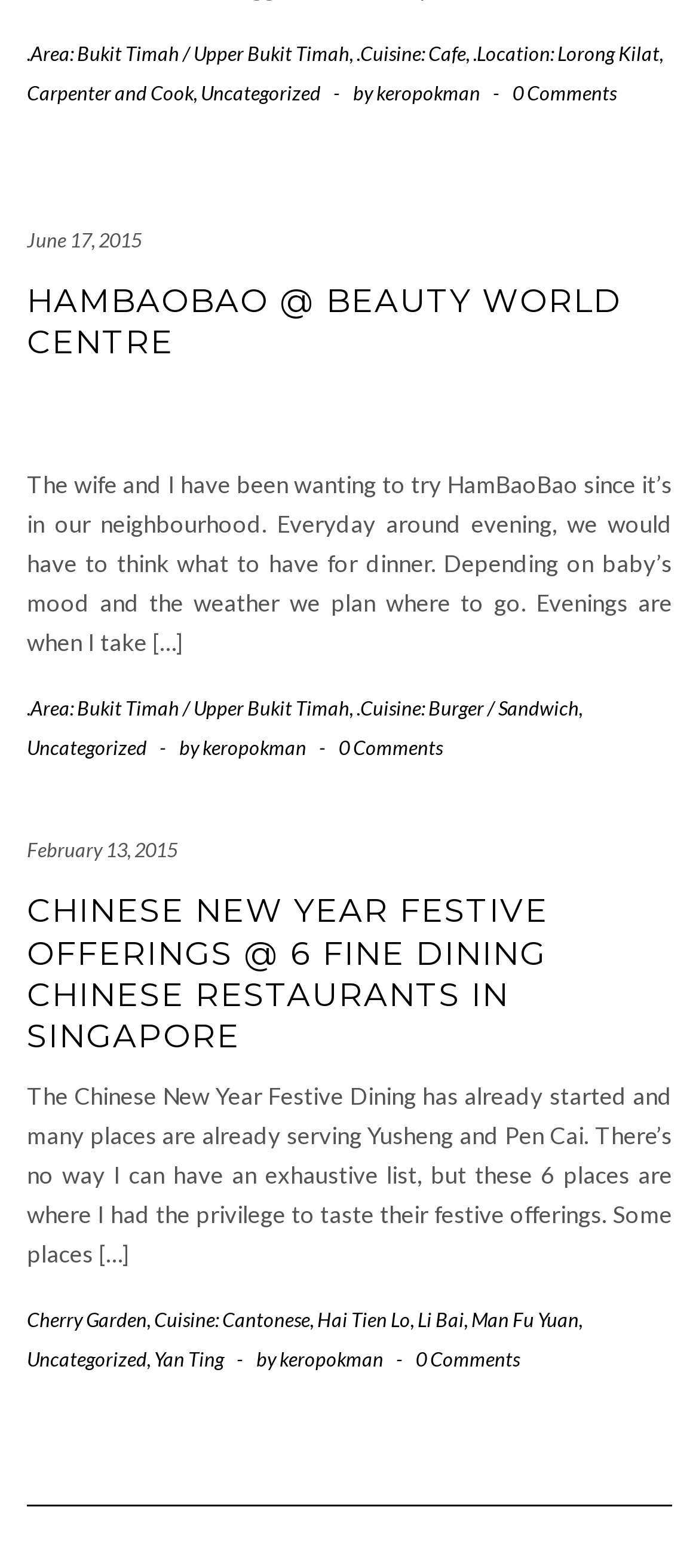Please determine the bounding box coordinates for the UI element described here. Use the format (top-left x, top-left y, bottom-right x, bottom-right y) with values bounded between 0 and 1: June 17, 2015

[0.038, 0.145, 0.203, 0.16]